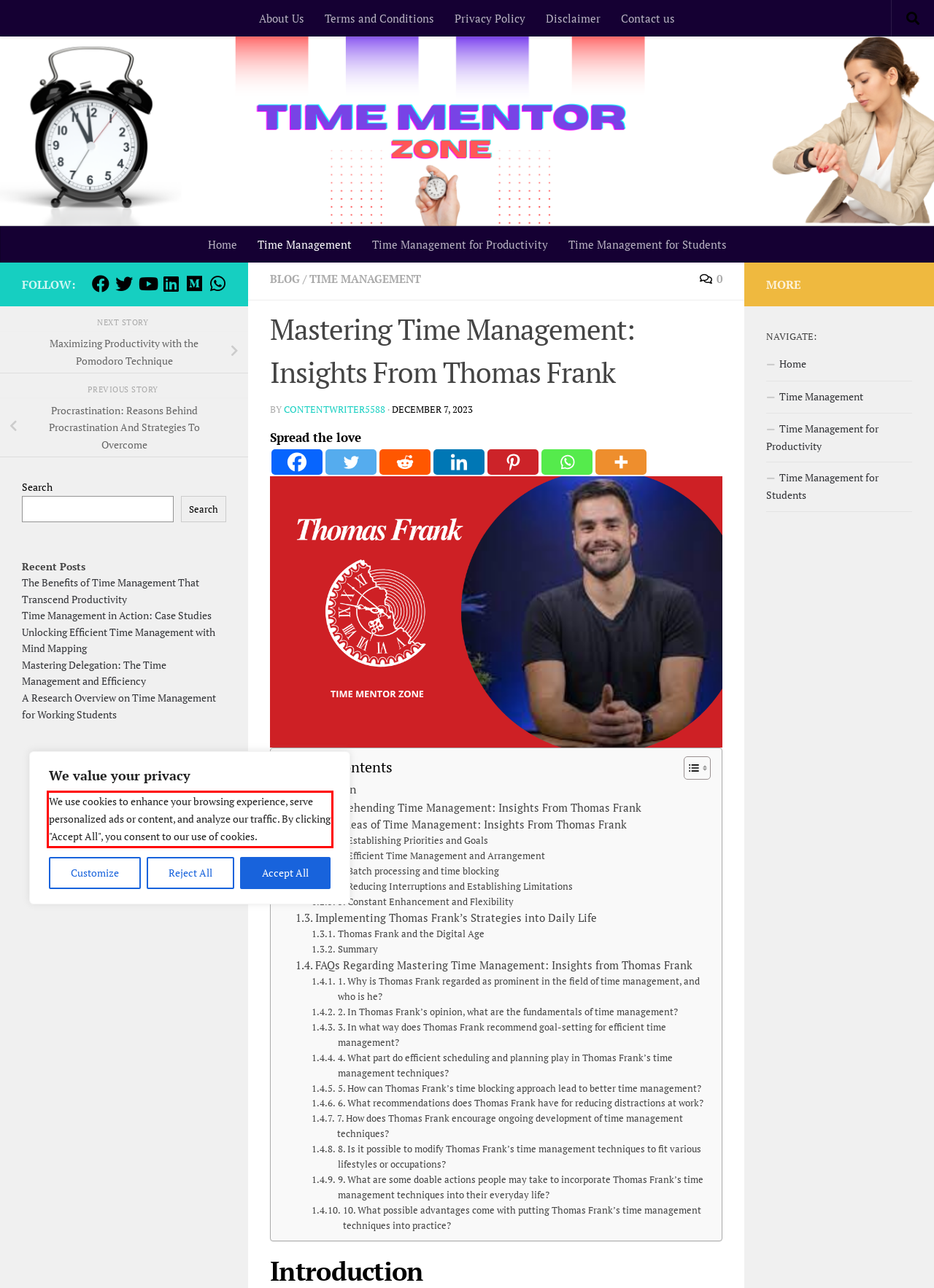Please take the screenshot of the webpage, find the red bounding box, and generate the text content that is within this red bounding box.

We use cookies to enhance your browsing experience, serve personalized ads or content, and analyze our traffic. By clicking "Accept All", you consent to our use of cookies.